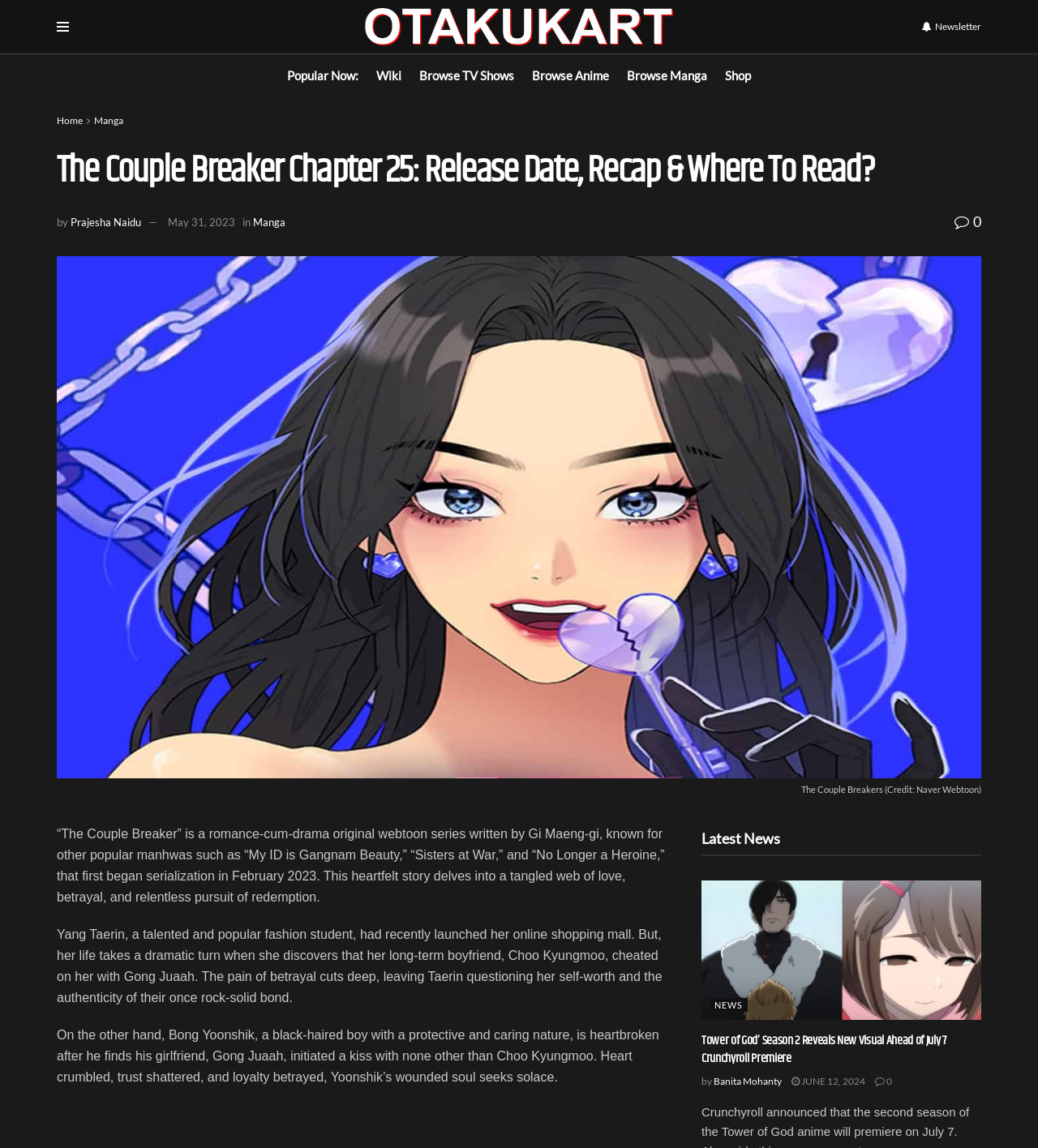Extract the bounding box coordinates of the UI element described: "May 31, 2023". Provide the coordinates in the format [left, top, right, bottom] with values ranging from 0 to 1.

[0.162, 0.188, 0.227, 0.199]